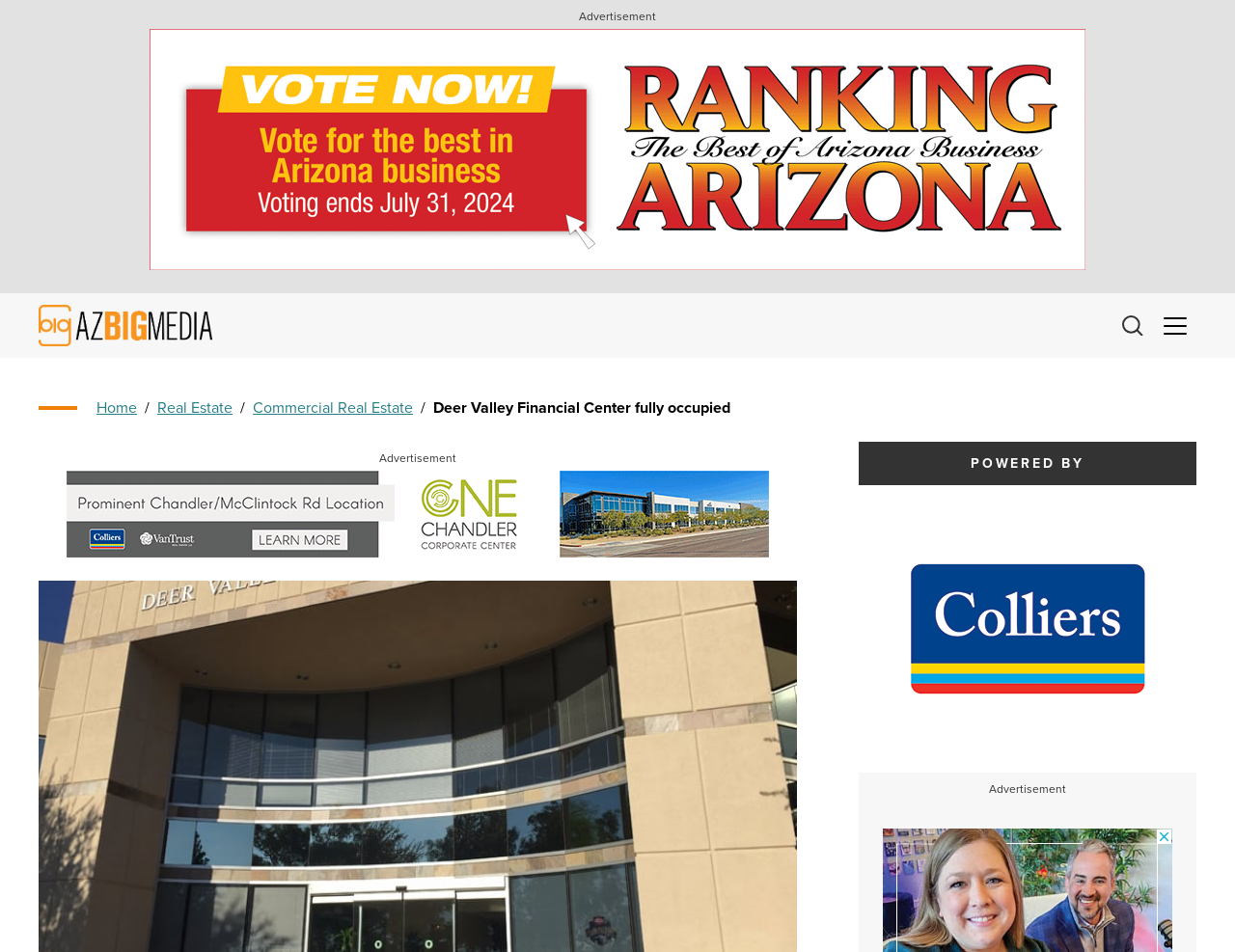What is the current occupancy rate of the office complex?
Analyze the image and deliver a detailed answer to the question.

I found the answer by understanding the context of the article, which mentions that the office complex has recently attracted five new tenants, bringing it to 100% occupancy.